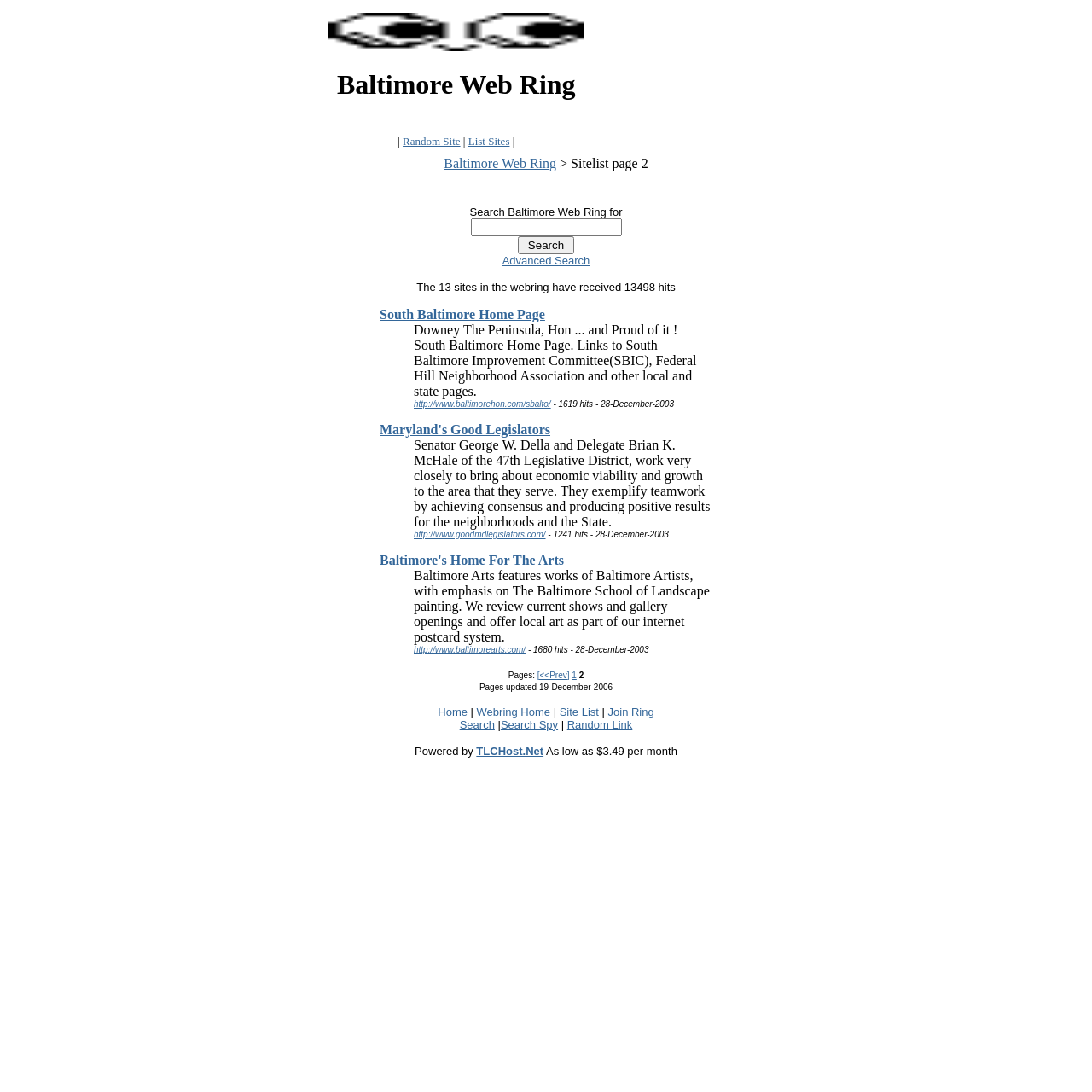Extract the bounding box of the UI element described as: "parent_node: Baltimore Web Ring".

[0.301, 0.036, 0.535, 0.049]